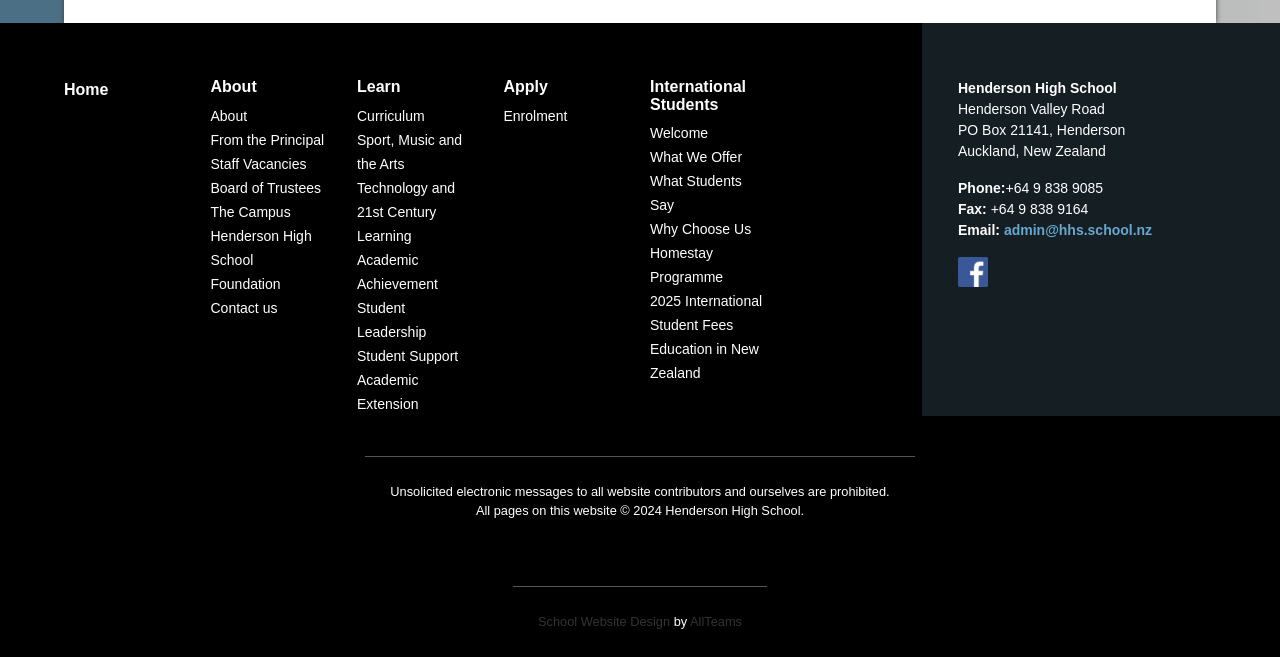Using the description: "hermitagefci", determine the UI element's bounding box coordinates. Ensure the coordinates are in the format of four float numbers between 0 and 1, i.e., [left, top, right, bottom].

None